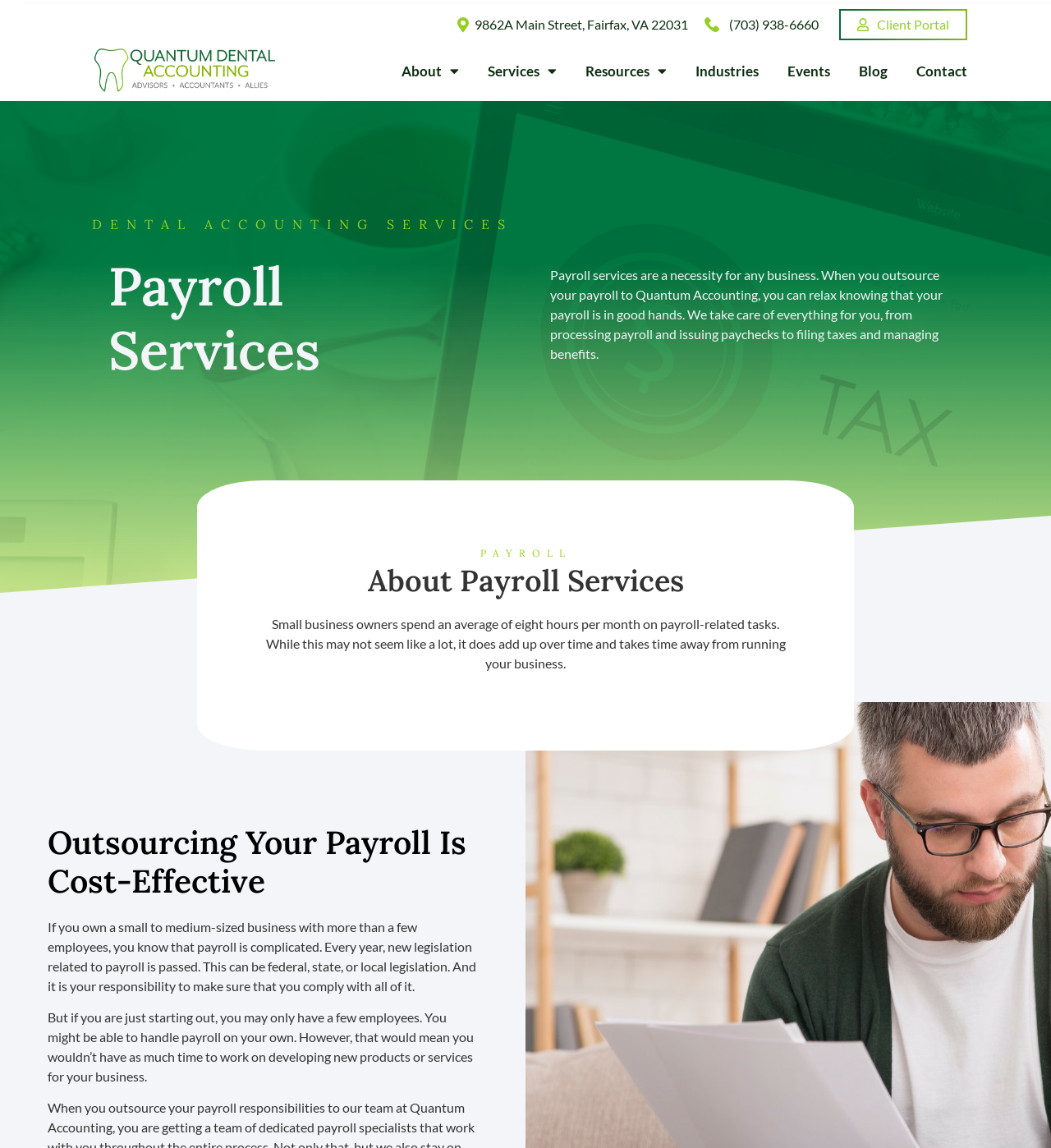What is the address of Quantum Accounting & Tax PLLC?
Answer with a single word or phrase, using the screenshot for reference.

9862A Main Street, Fairfax, VA 22031